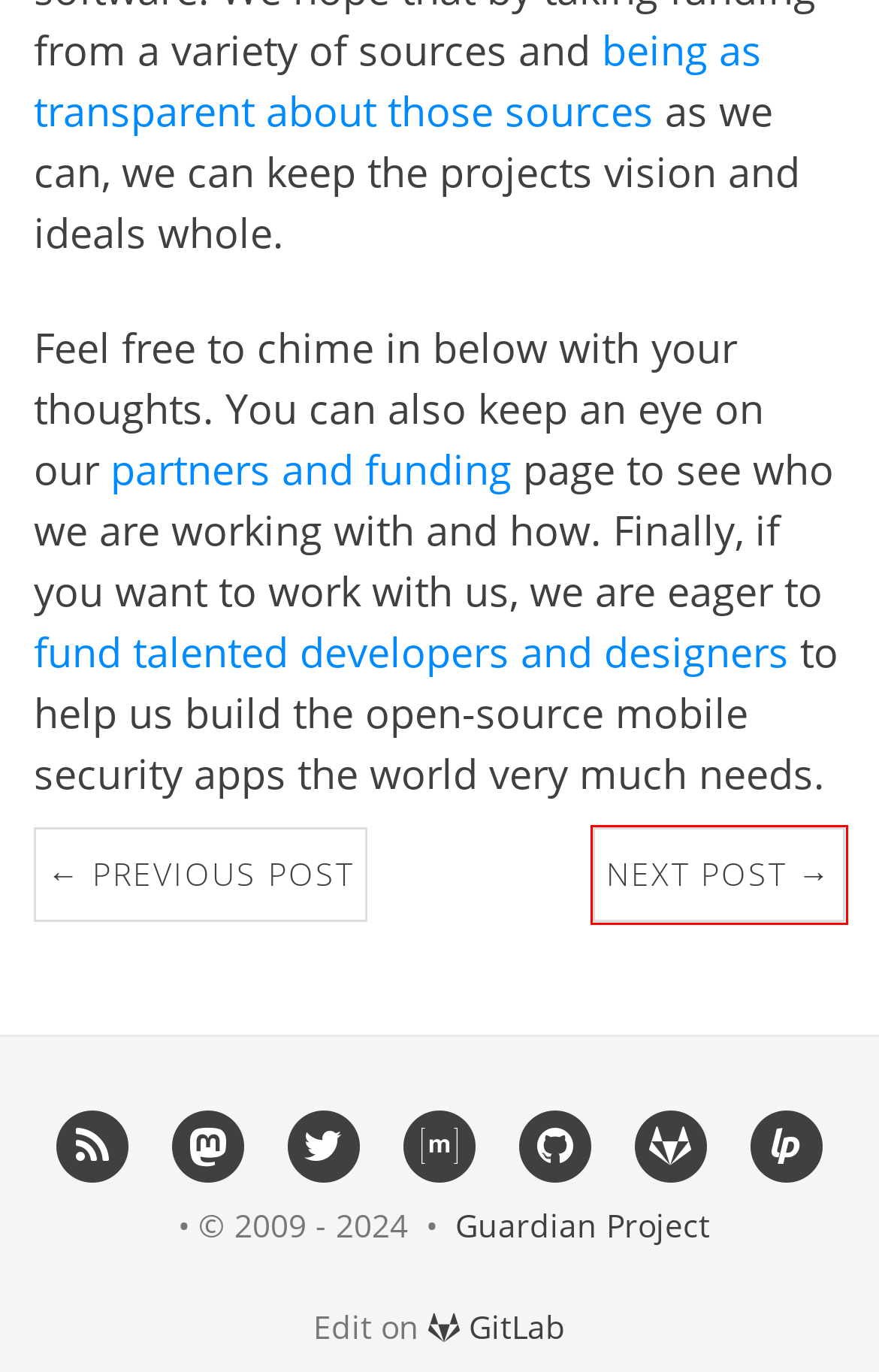Look at the given screenshot of a webpage with a red rectangle bounding box around a UI element. Pick the description that best matches the new webpage after clicking the element highlighted. The descriptions are:
A. guardianproject · GitLab
B. You're invited to talk on Matrix
C. About Guardian Project - Guardian Project
D. SECURED: HTC Wildfires get Guardian - Guardian Project
E. Guardian Project (@guardianproject@librem.one) - Librem Social
F. Interviewed CHOMP.FM 007 Podcast - Guardian Project
G. About Guardian Project on Guardian Project
H. Jobs and Internships - Guardian Project

D